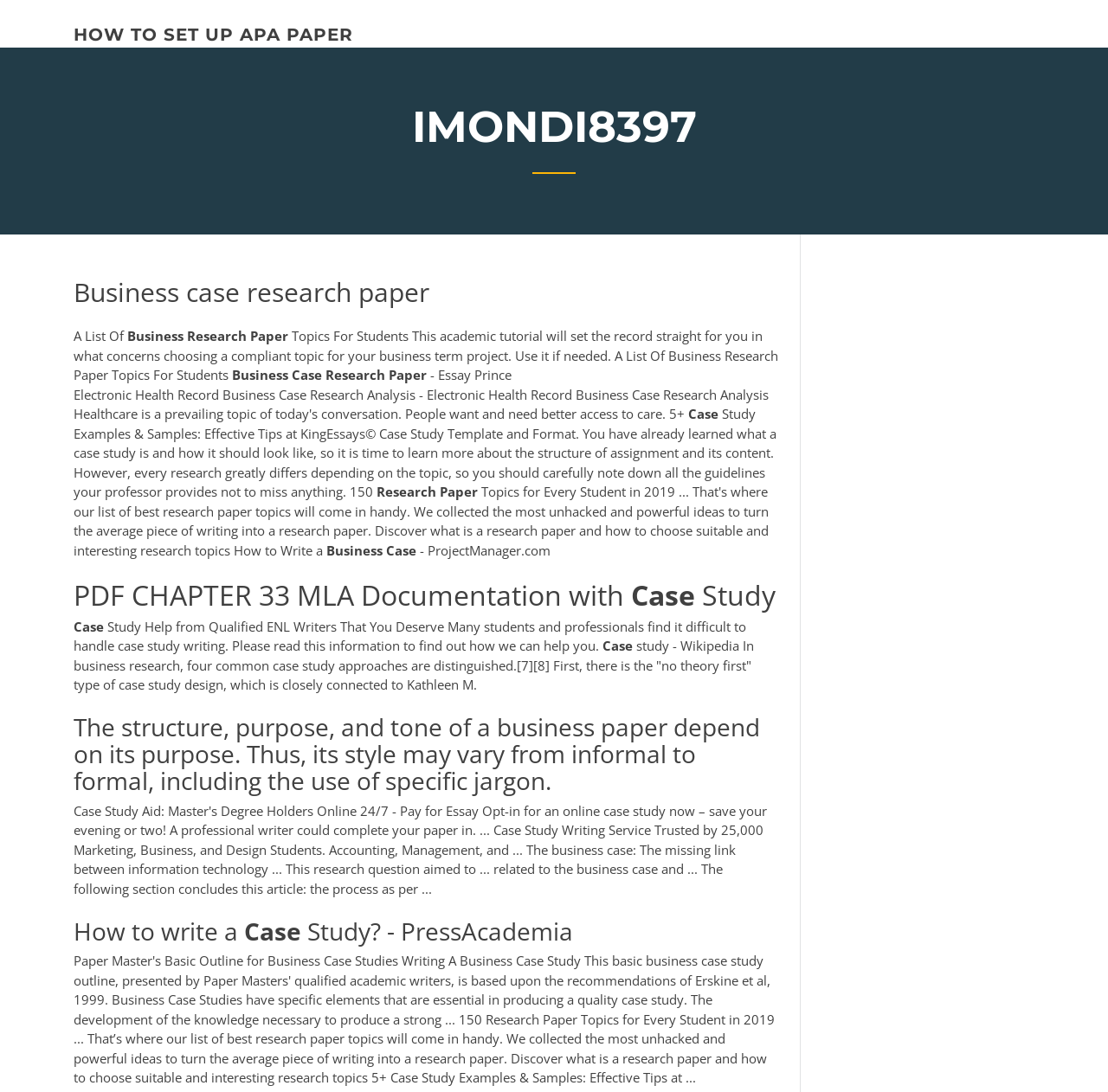What is the main topic of this webpage?
Please provide a single word or phrase as your answer based on the image.

Business case research paper